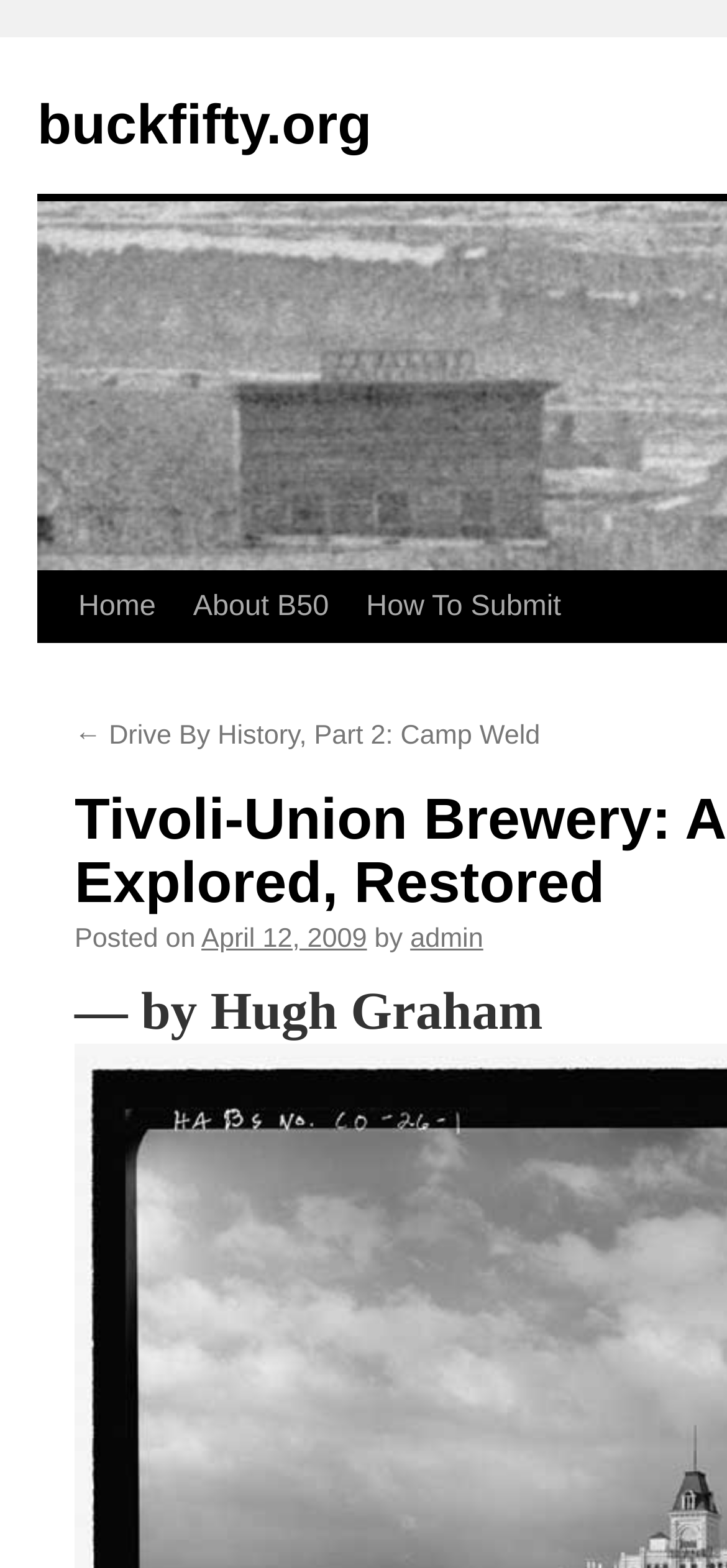Find the bounding box coordinates of the area to click in order to follow the instruction: "read about the author".

[0.564, 0.589, 0.665, 0.608]